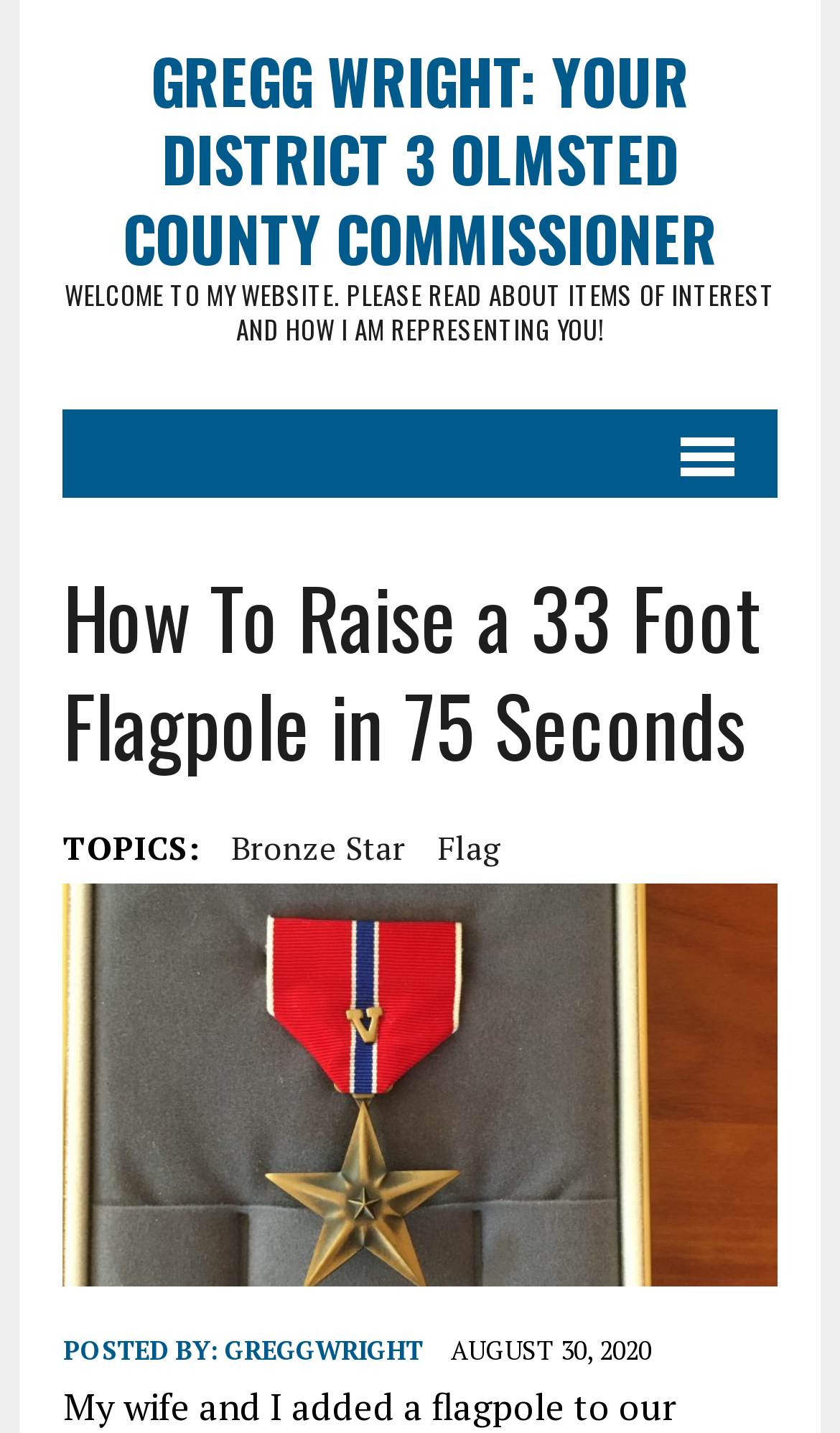Create a detailed narrative of the webpage’s visual and textual elements.

The webpage is about Gregg Wright, a District 3 Olmsted County Commissioner, and features a prominent heading with his name and title at the top. Below this heading, there is a welcome message that spans the width of the page, inviting visitors to read about items of interest and how he represents them.

To the right of the welcome message, there is a menu link with a popup. Below this menu, there is a header section that takes up most of the page's width. Within this section, there is a heading that reads "How To Raise a 33 Foot Flagpole in 75 Seconds", which is the main topic of the webpage.

Underneath this heading, there is a section labeled "TOPICS:" with two links, "Bronze Star" and "Flag", positioned side by side. Below this section, there is a large figure or image that takes up most of the page's width.

At the bottom of the page, there is a section with information about the post, including the author "GREGGWRIGHT" and the date "AUGUST 30, 2020".